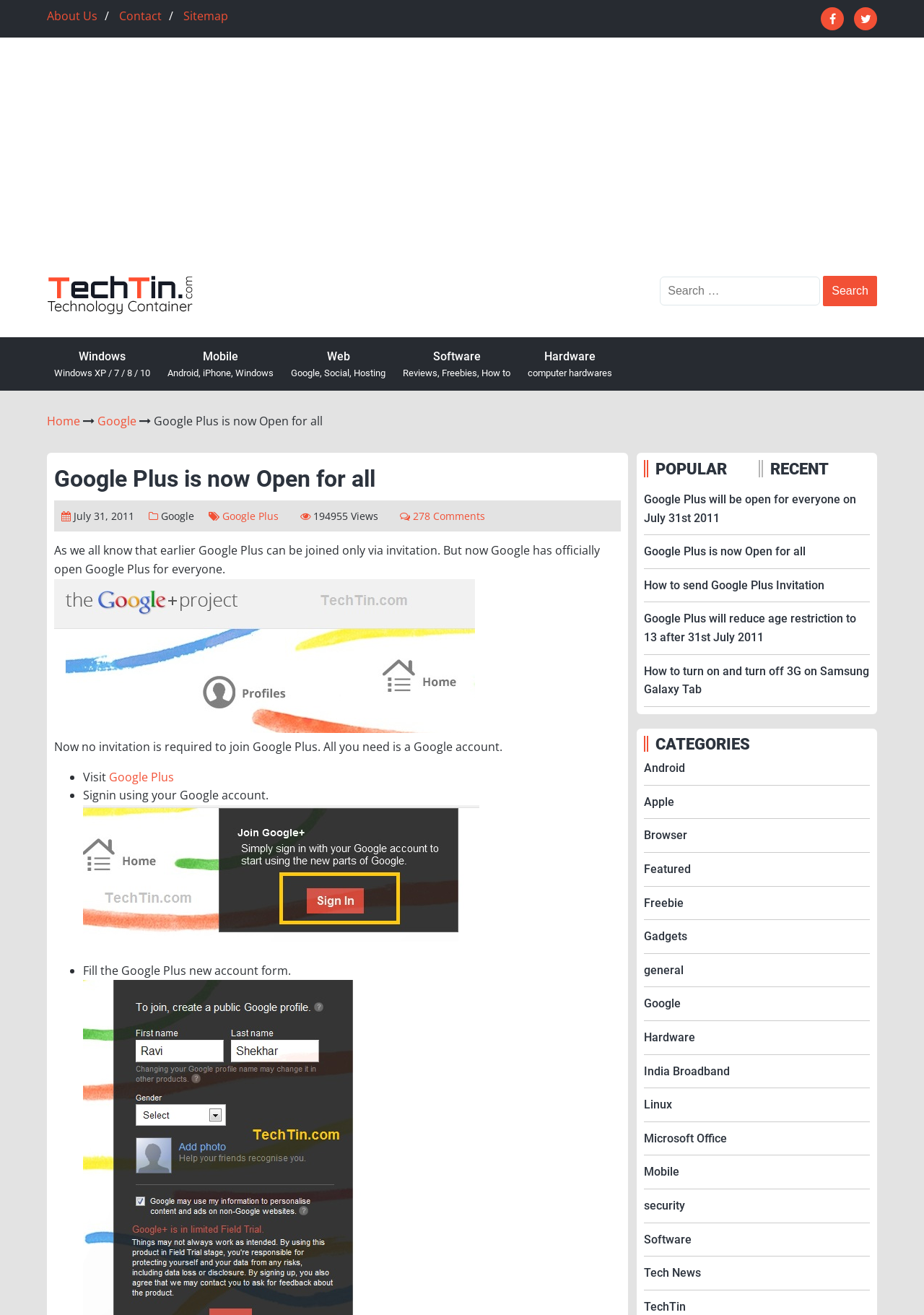What is the date of the main article?
Using the image, elaborate on the answer with as much detail as possible.

The date of the main article can be found in the text 'July 31, 2011' below the heading of the article, indicating when the article was published.